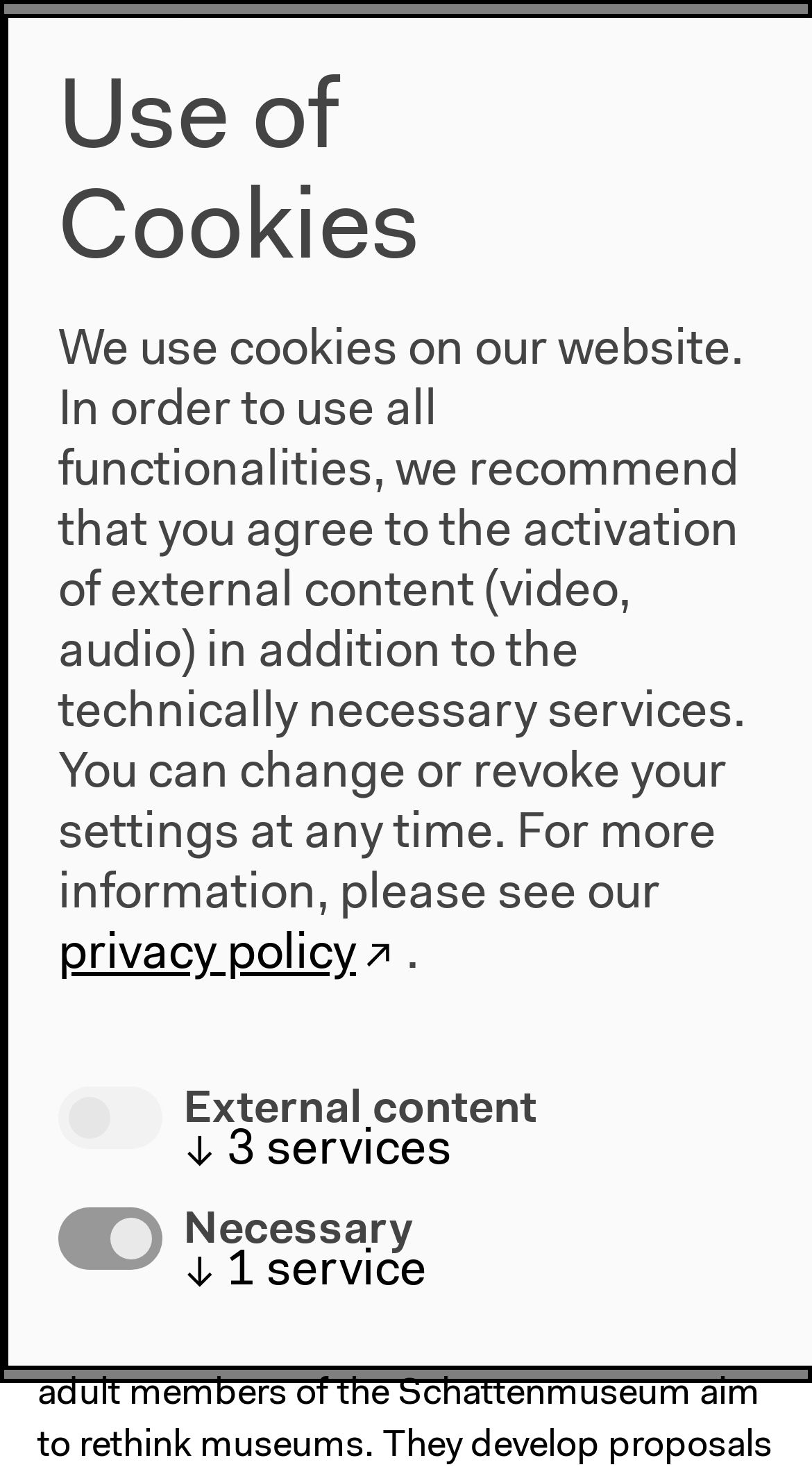Locate the bounding box of the UI element based on this description: "↓ 1 service". Provide four float numbers between 0 and 1 as [left, top, right, bottom].

[0.226, 0.85, 0.526, 0.884]